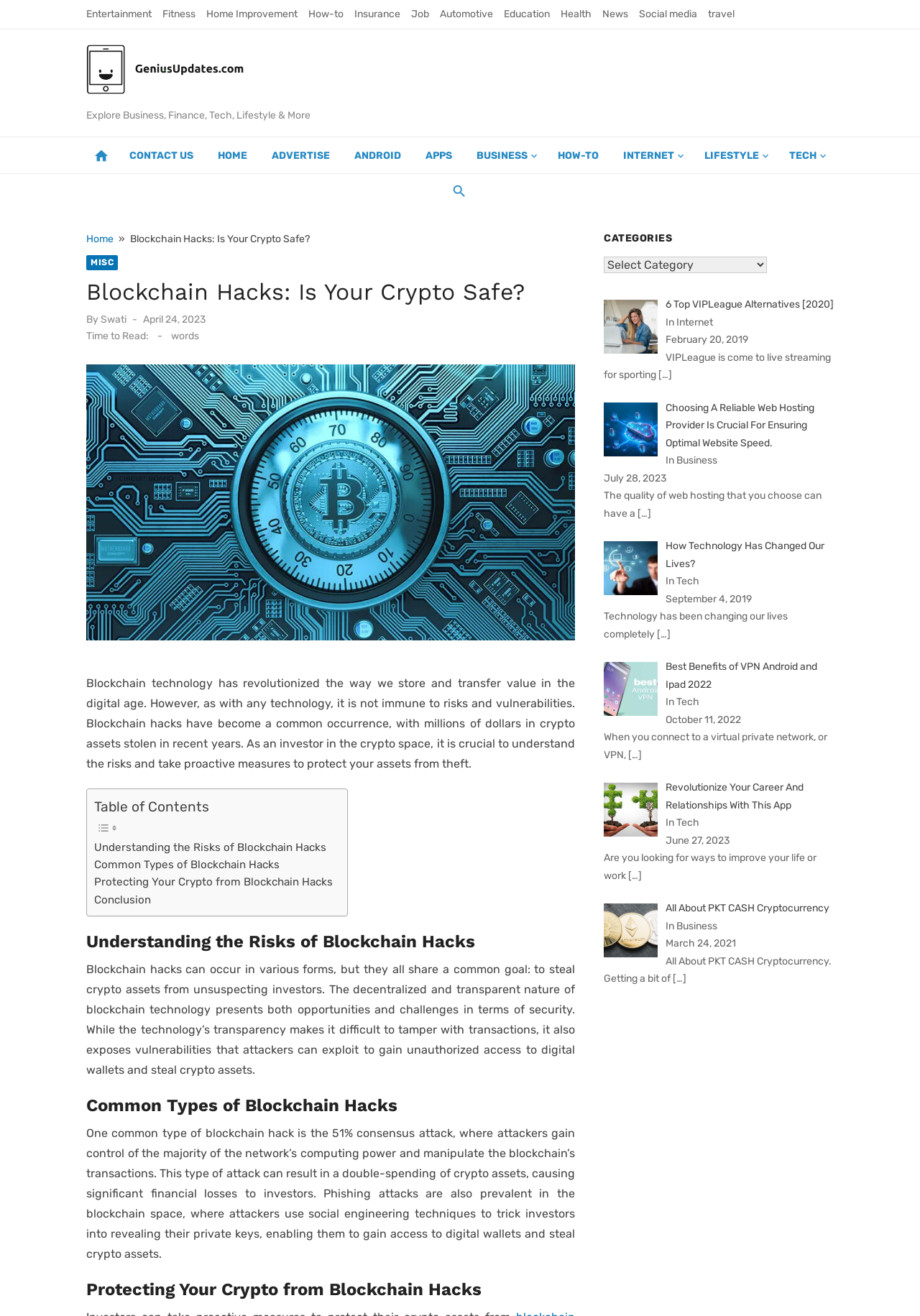Provide a one-word or one-phrase answer to the question:
What type of attack is mentioned in the article?

51% consensus attack